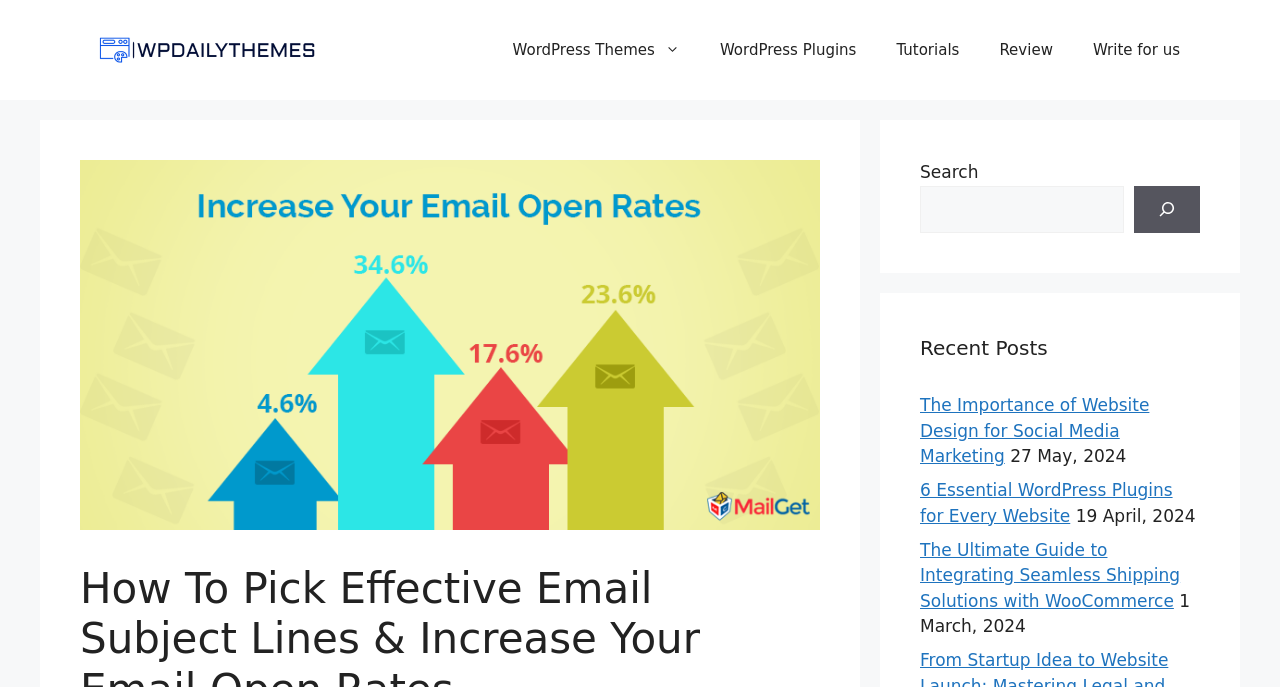Detail the various sections and features of the webpage.

This webpage is about email marketing, specifically focusing on crafting effective email subject lines to increase open rates. At the top, there is a banner with the site's name, "WP Daily Themes", accompanied by an image of the same name. Below the banner, a navigation menu is situated, featuring links to various categories such as "WordPress Themes", "WordPress Plugins", "Tutorials", "Review", and "Write for us".

On the left side of the page, a large image is displayed, related to the topic of email subject lines. To the right of the image, a search bar is located, consisting of a search box, a "Search" button, and a small magnifying glass icon.

Further down, a section titled "Recent Posts" is presented, showcasing a list of recent articles. Each article is represented by a link with a title, accompanied by a publication date. The articles appear to be related to website design, WordPress plugins, and e-commerce solutions.